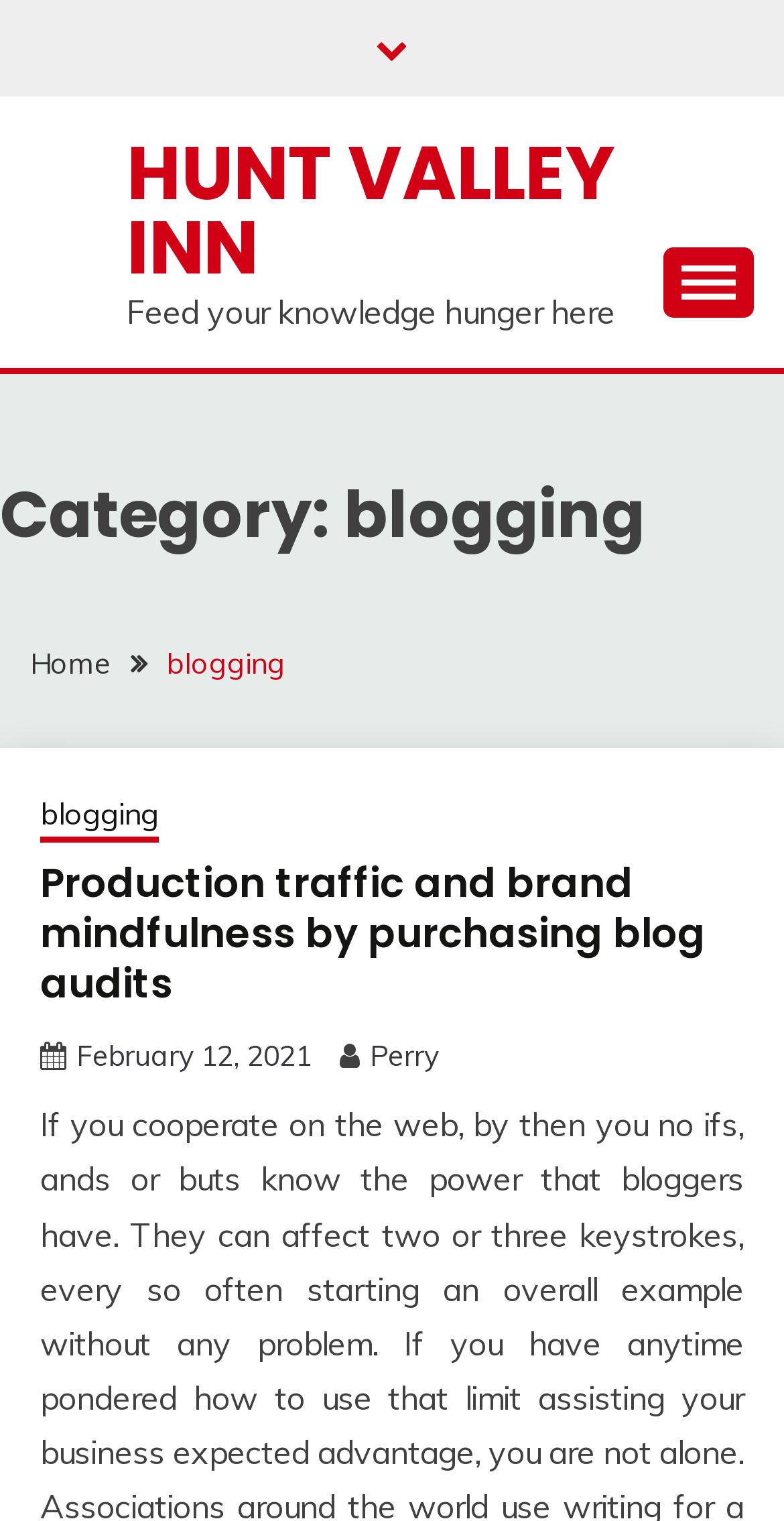Indicate the bounding box coordinates of the element that needs to be clicked to satisfy the following instruction: "Click on the 'HUNT VALLEY INN' link". The coordinates should be four float numbers between 0 and 1, i.e., [left, top, right, bottom].

[0.162, 0.079, 0.785, 0.197]